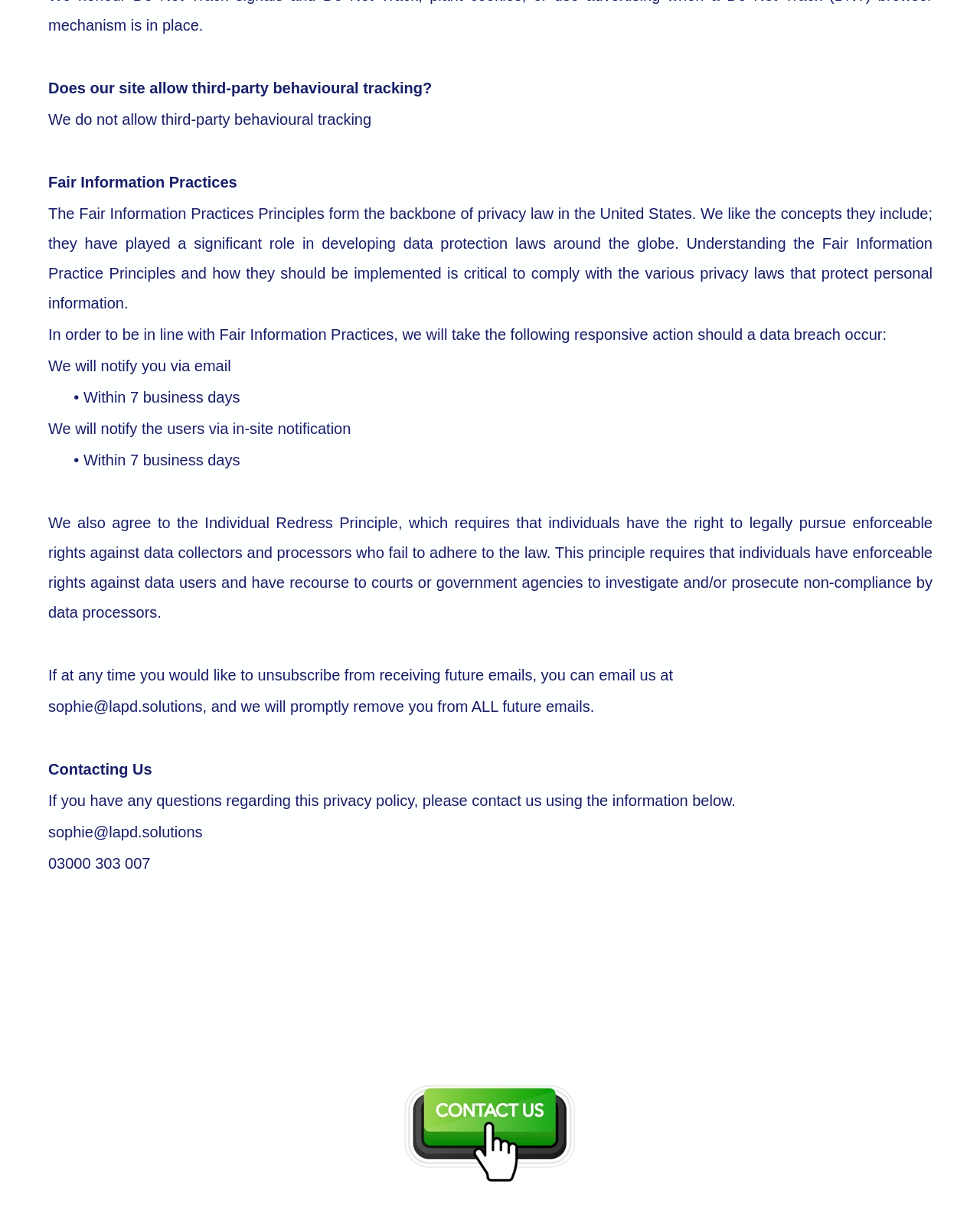Based on the image, please elaborate on the answer to the following question:
What is the purpose of Google Analytics on this site?

The webpage explains that Google Analytics is used to track and examine the use of this site, prepare reports on its activities, and share them with other Google services, as stated in the section describing Google Analytics.